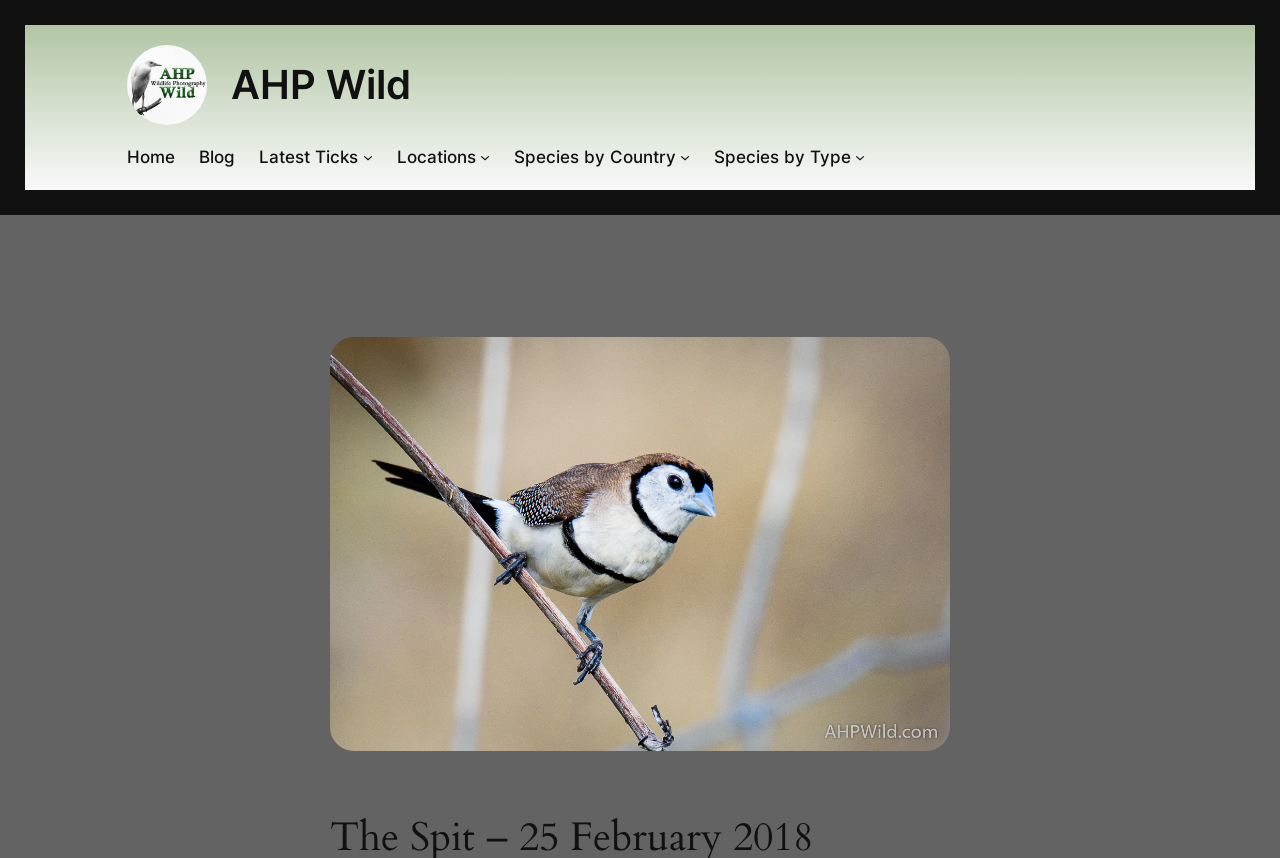Determine the coordinates of the bounding box for the clickable area needed to execute this instruction: "view image of Double-barred Finch".

[0.258, 0.393, 0.742, 0.875]